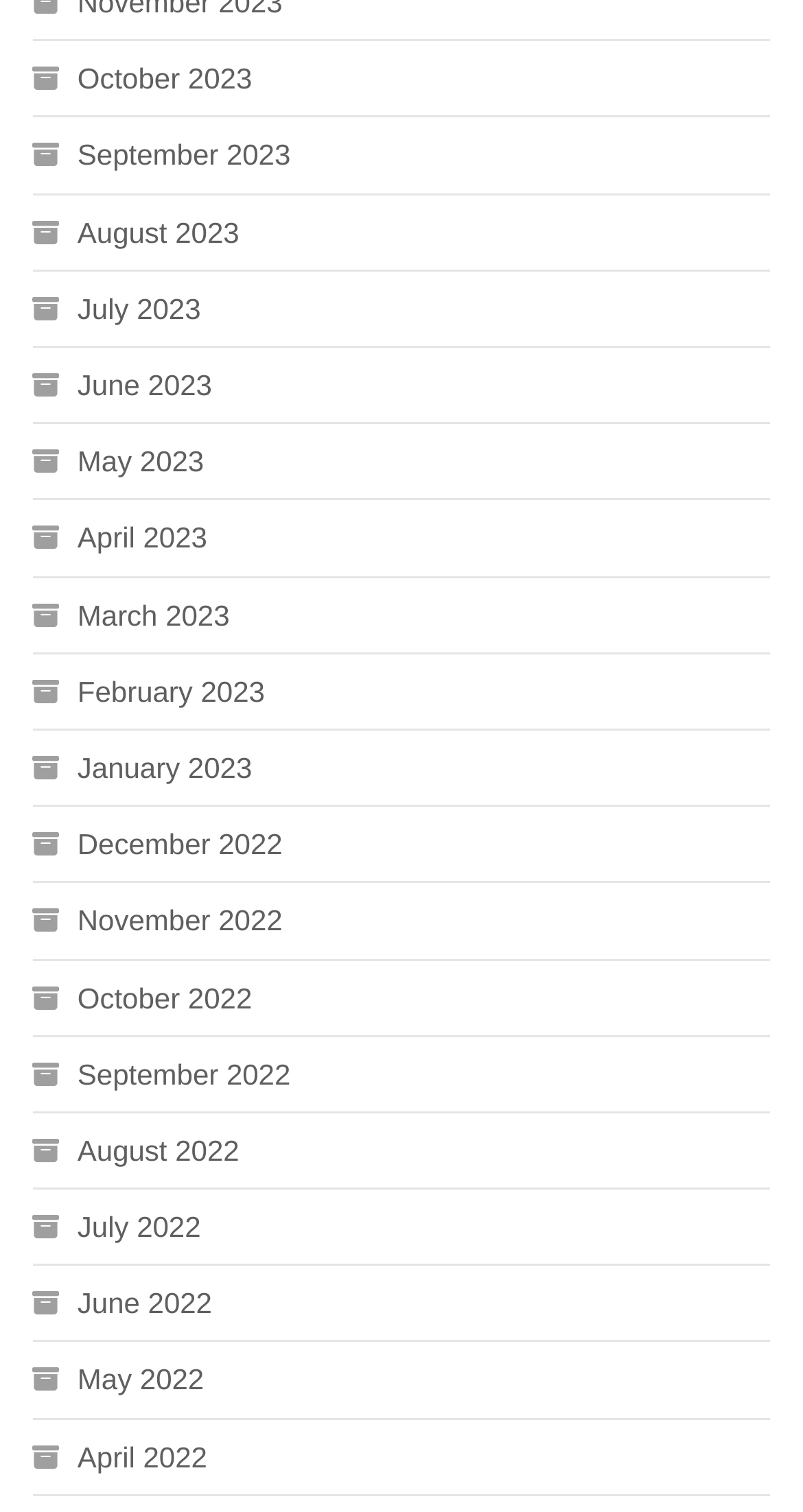How many months are listed?
Answer the question with just one word or phrase using the image.

15